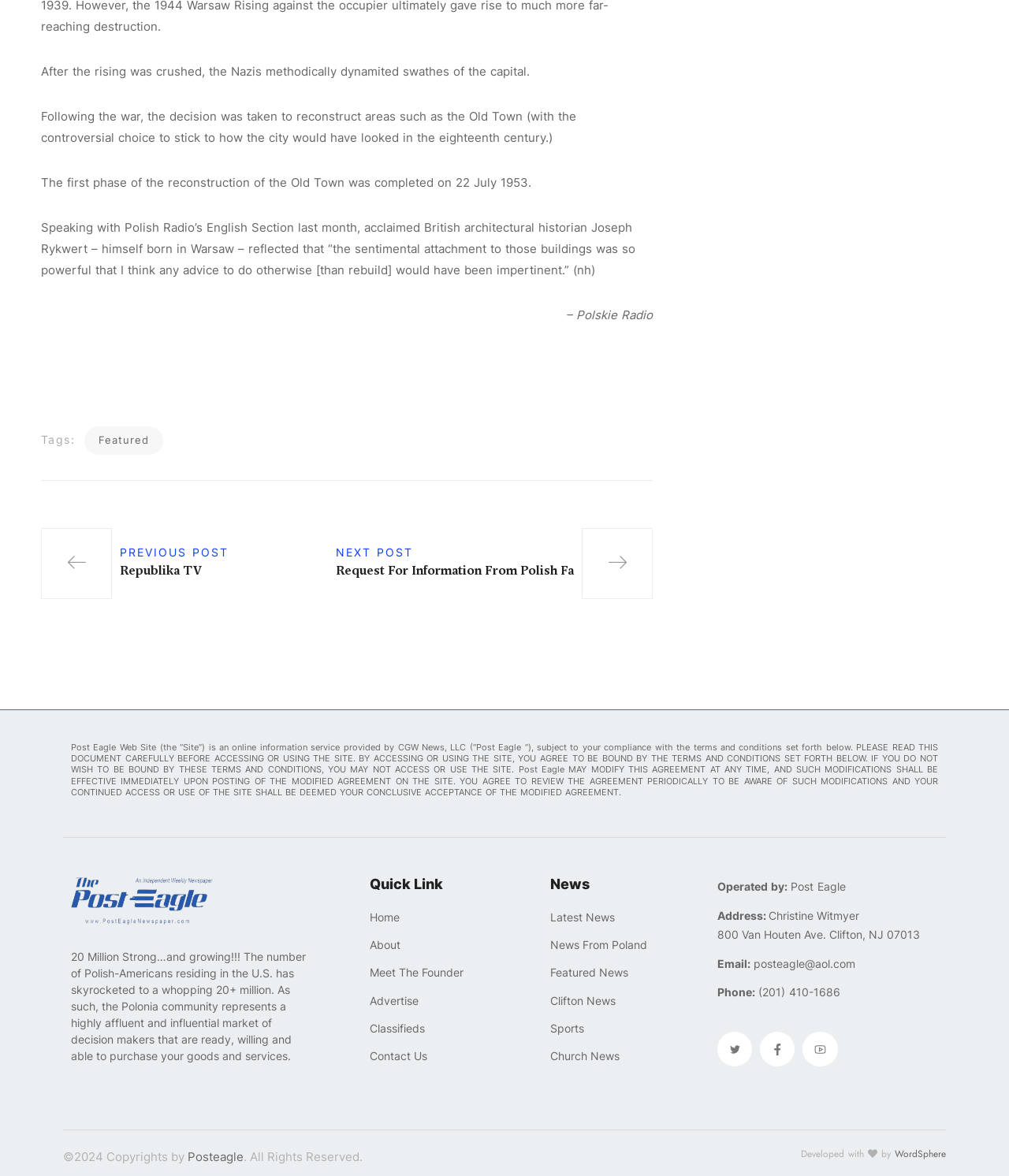Kindly determine the bounding box coordinates for the area that needs to be clicked to execute this instruction: "Go to the 'Sensory Branding' page".

None